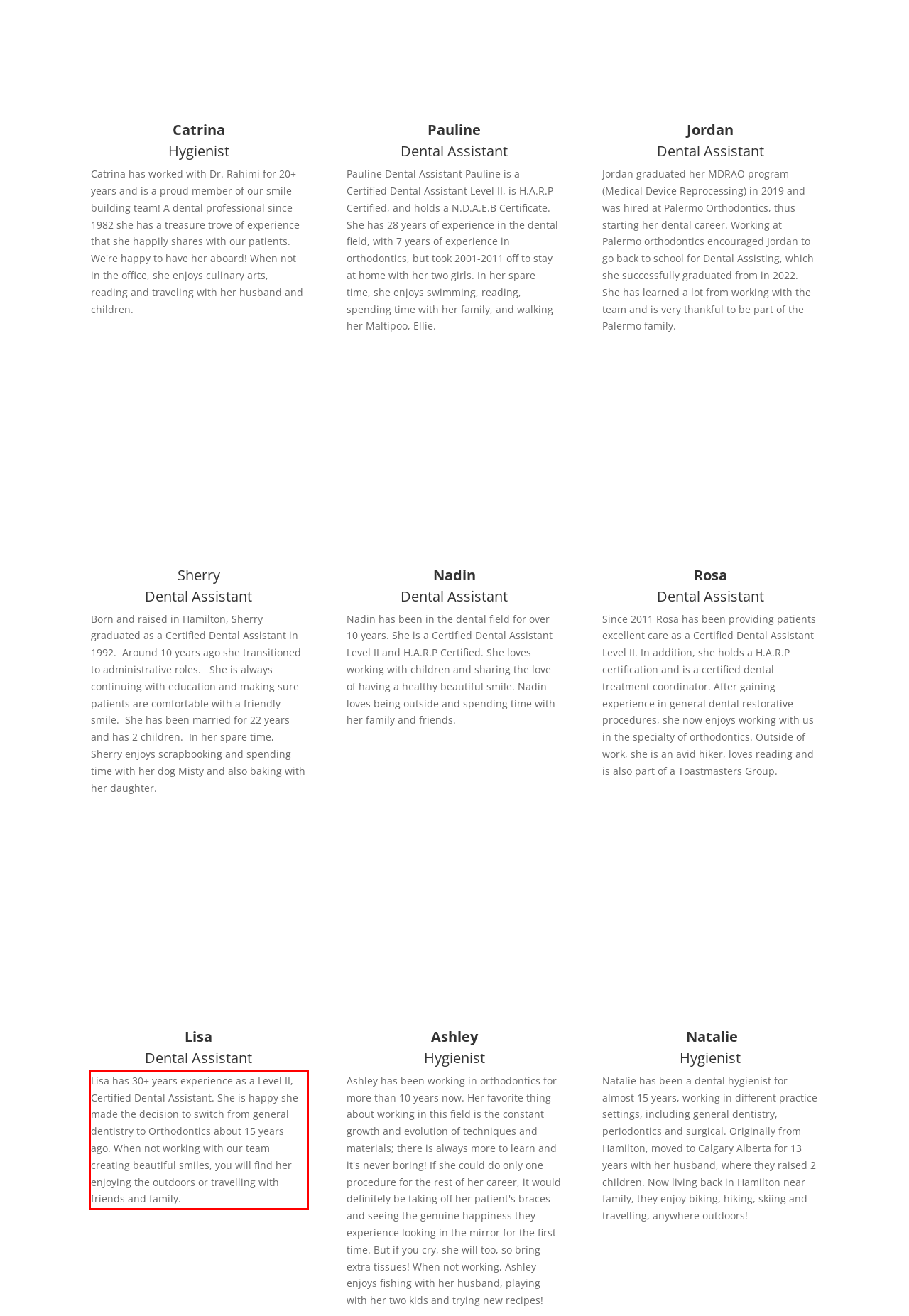Analyze the screenshot of a webpage where a red rectangle is bounding a UI element. Extract and generate the text content within this red bounding box.

Lisa has 30+ years experience as a Level II, Certified Dental Assistant. She is happy she made the decision to switch from general dentistry to Orthodontics about 15 years ago. When not working with our team creating beautiful smiles, you will find her enjoying the outdoors or travelling with friends and family.